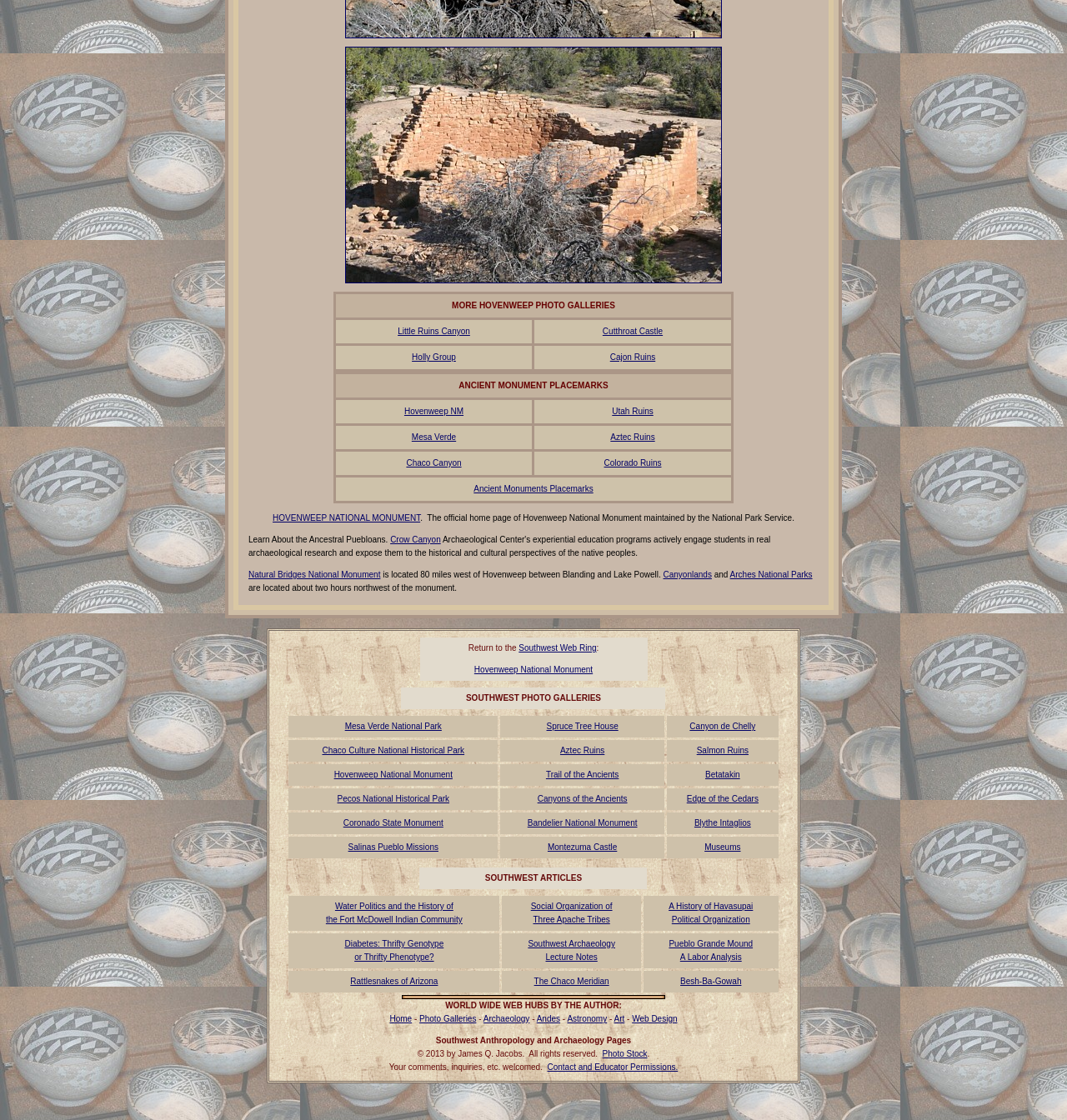Answer the following in one word or a short phrase: 
What is the purpose of the table with links to other national parks?

To provide links to other national parks